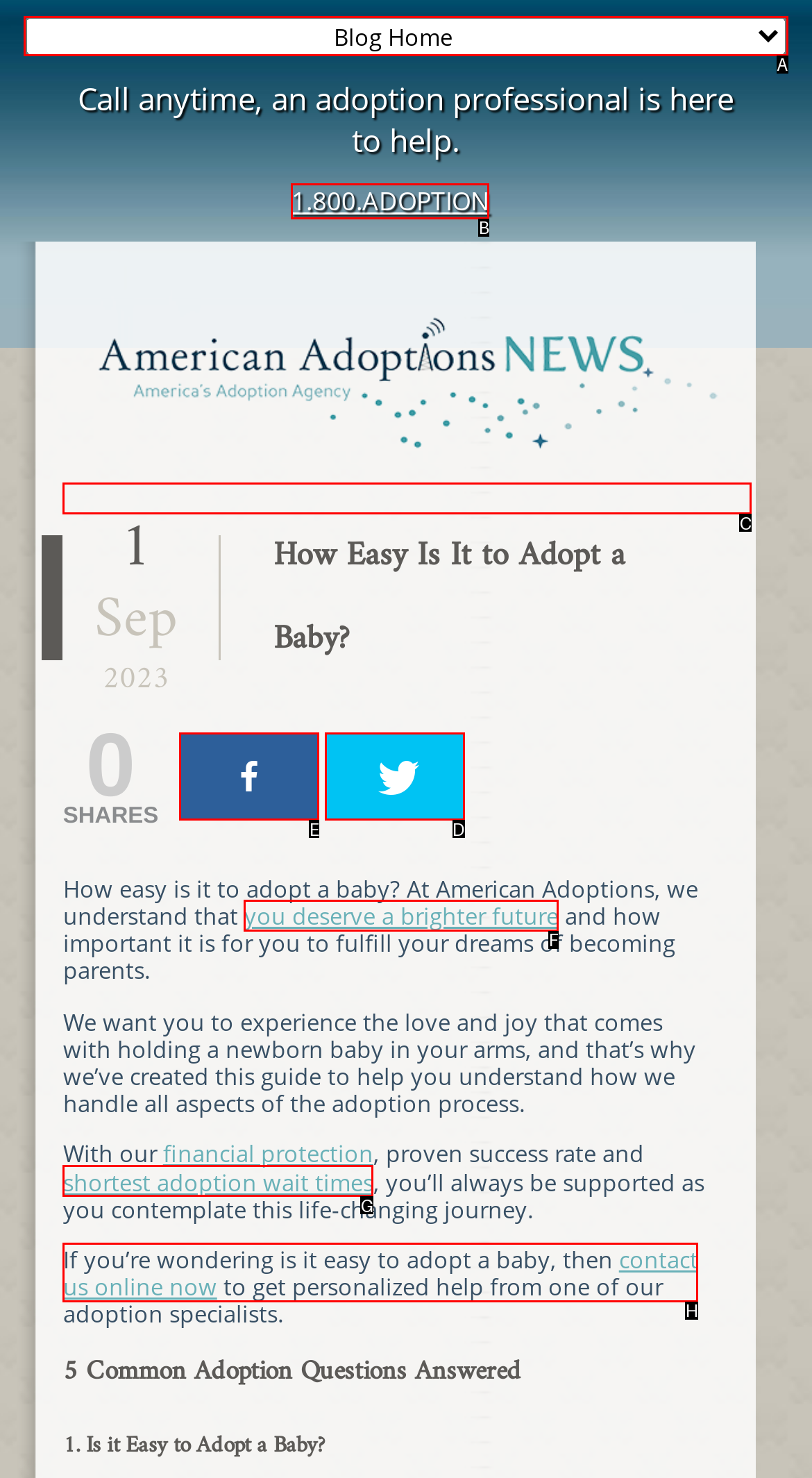Please indicate which option's letter corresponds to the task: Share the article by examining the highlighted elements in the screenshot.

E